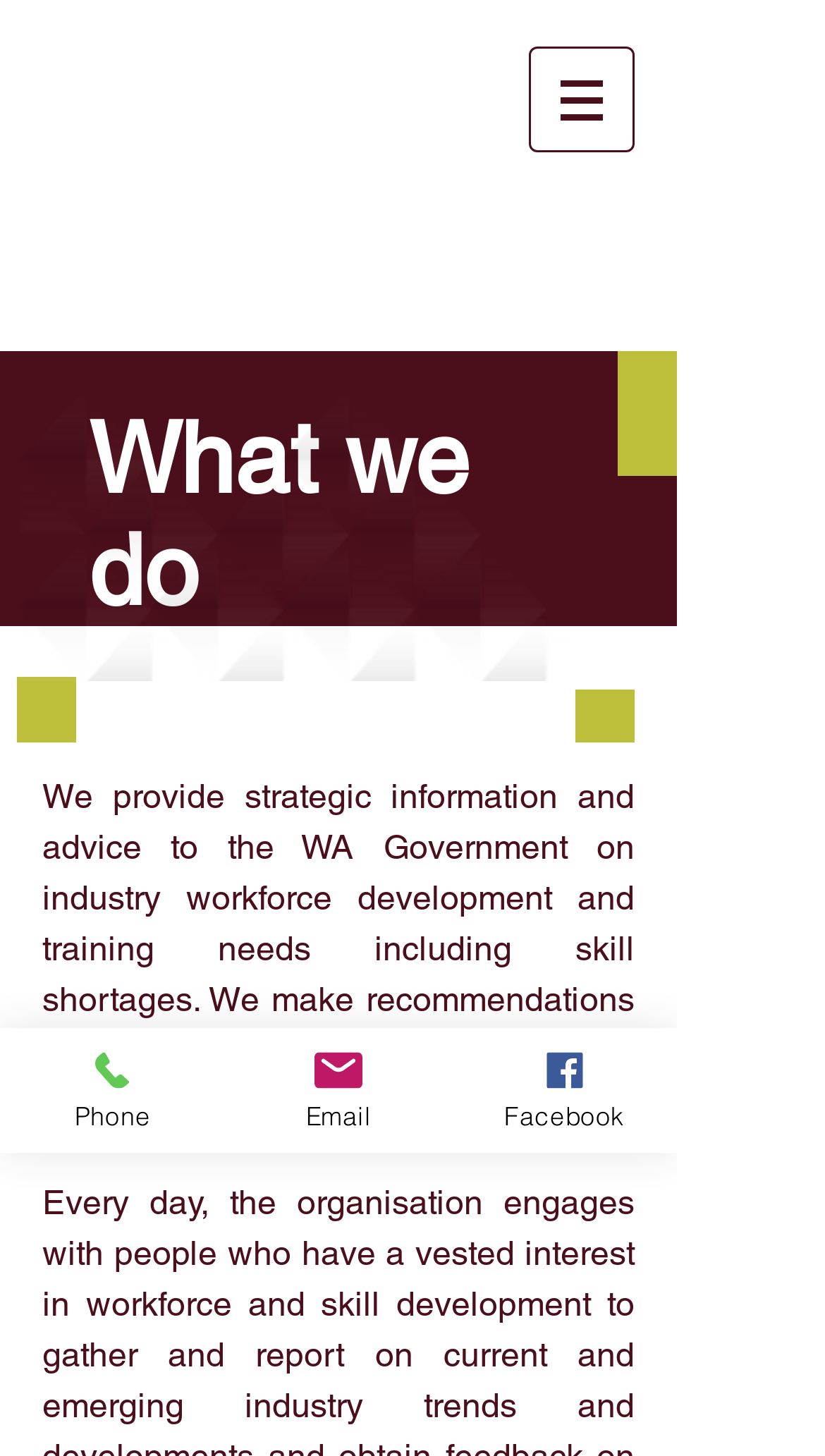Create a full and detailed caption for the entire webpage.

The webpage is about the Food, Fibre & Timber Industries Training Council, which provides strategic information and advice to the WA Government on industry workforce development and training needs, including skill shortages. 

At the top of the page, there is a navigation menu labeled "Site" with a button that has a popup menu. The button is accompanied by a small image. 

Below the navigation menu, there is an iframe for site search, which takes up a significant portion of the top section of the page. 

Further down, there is a heading that reads "What we do", followed by a paragraph of text that summarizes the council's role in providing strategic information and advice to the government. 

At the bottom of the page, there are three links to contact the council: "Phone", "Email", and "Facebook". Each link is accompanied by a small image. The "Phone" link is located at the bottom left, the "Email" link is in the middle, and the "Facebook" link is at the bottom right.